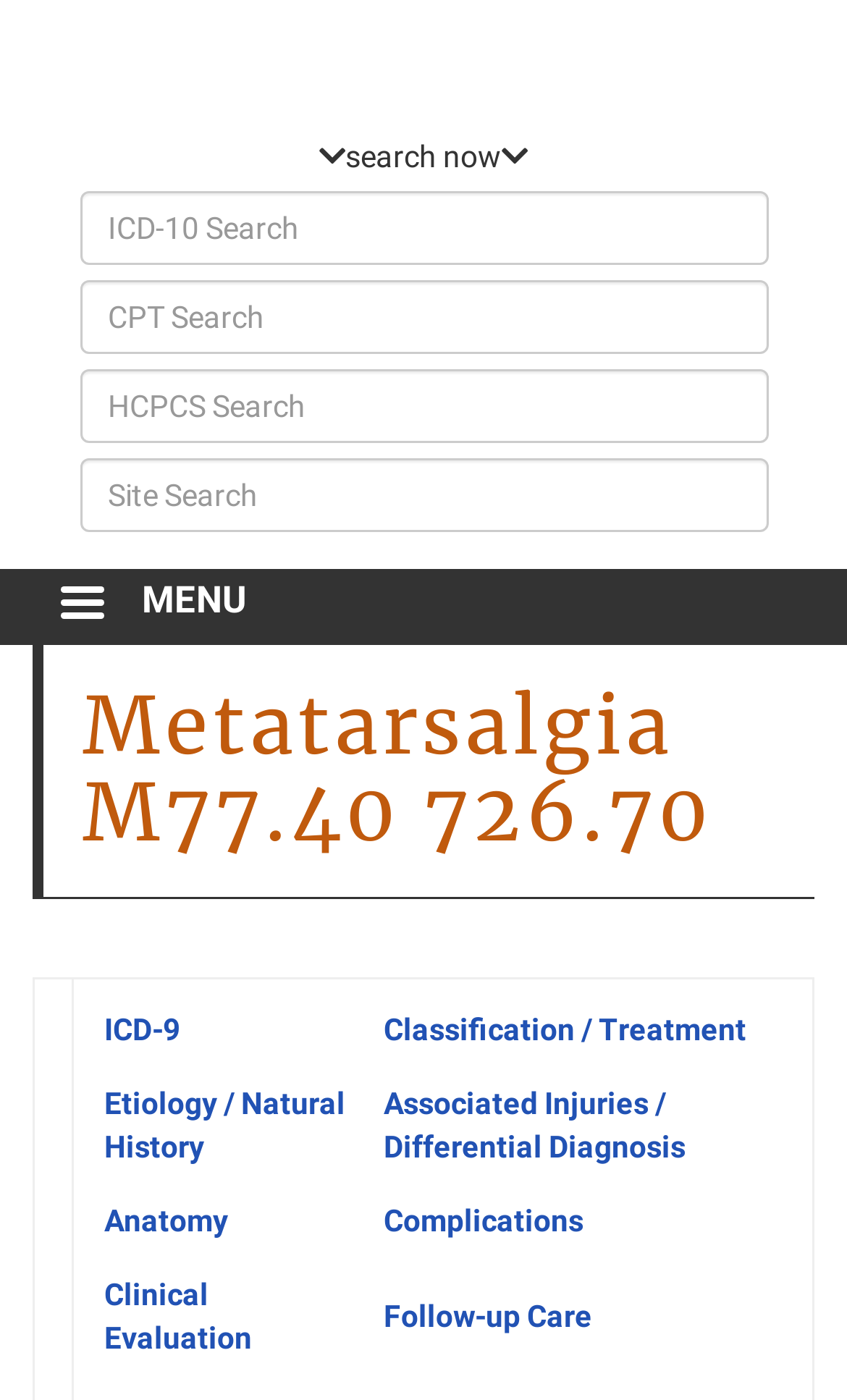Bounding box coordinates are specified in the format (top-left x, top-left y, bottom-right x, bottom-right y). All values are floating point numbers bounded between 0 and 1. Please provide the bounding box coordinate of the region this sentence describes: Associated Injuries / Differential Diagnosis

[0.453, 0.775, 0.809, 0.831]